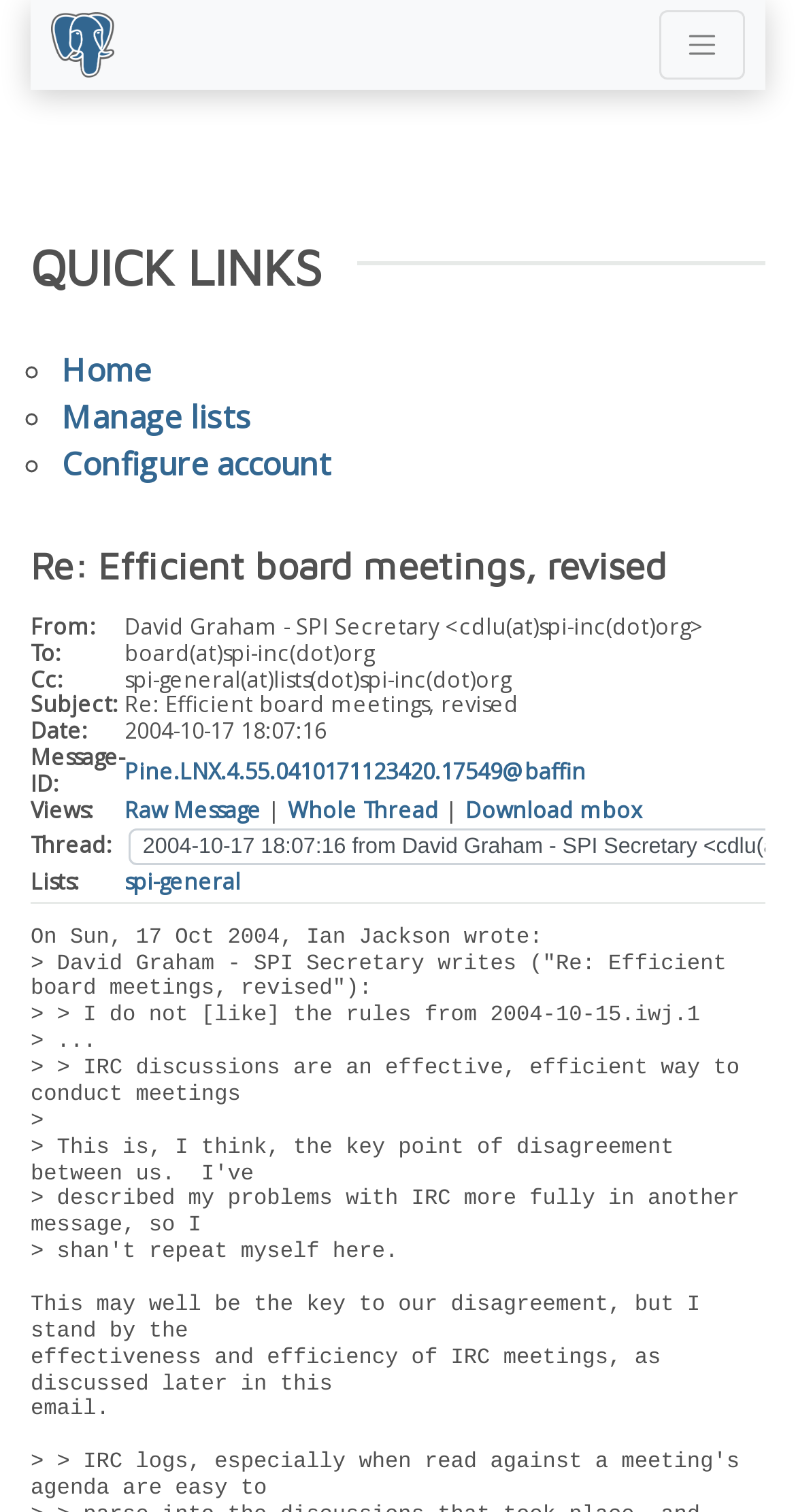Extract the bounding box of the UI element described as: "spi-general".

[0.156, 0.573, 0.303, 0.592]